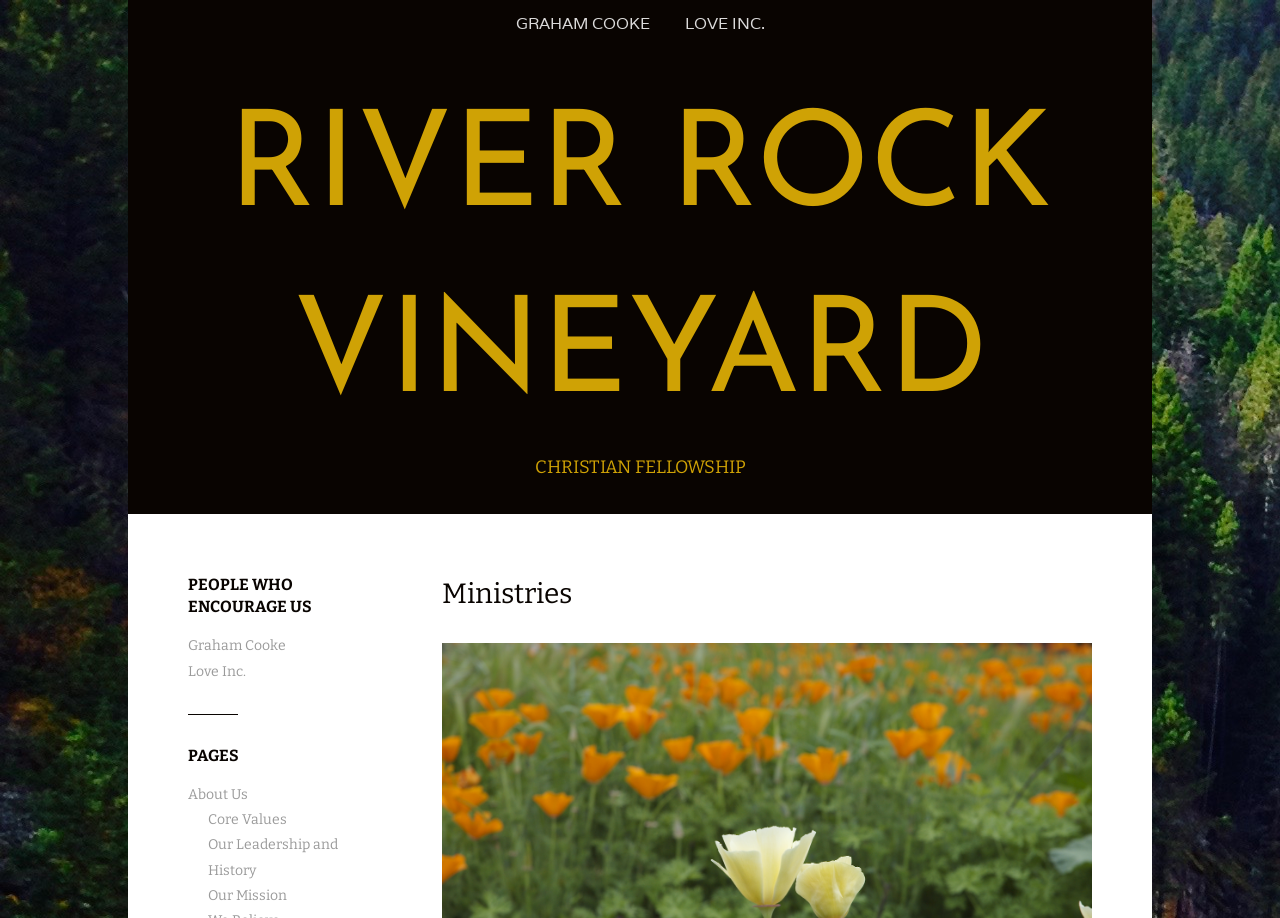Show the bounding box coordinates of the region that should be clicked to follow the instruction: "learn about River Rock Vineyard."

[0.178, 0.114, 0.822, 0.462]